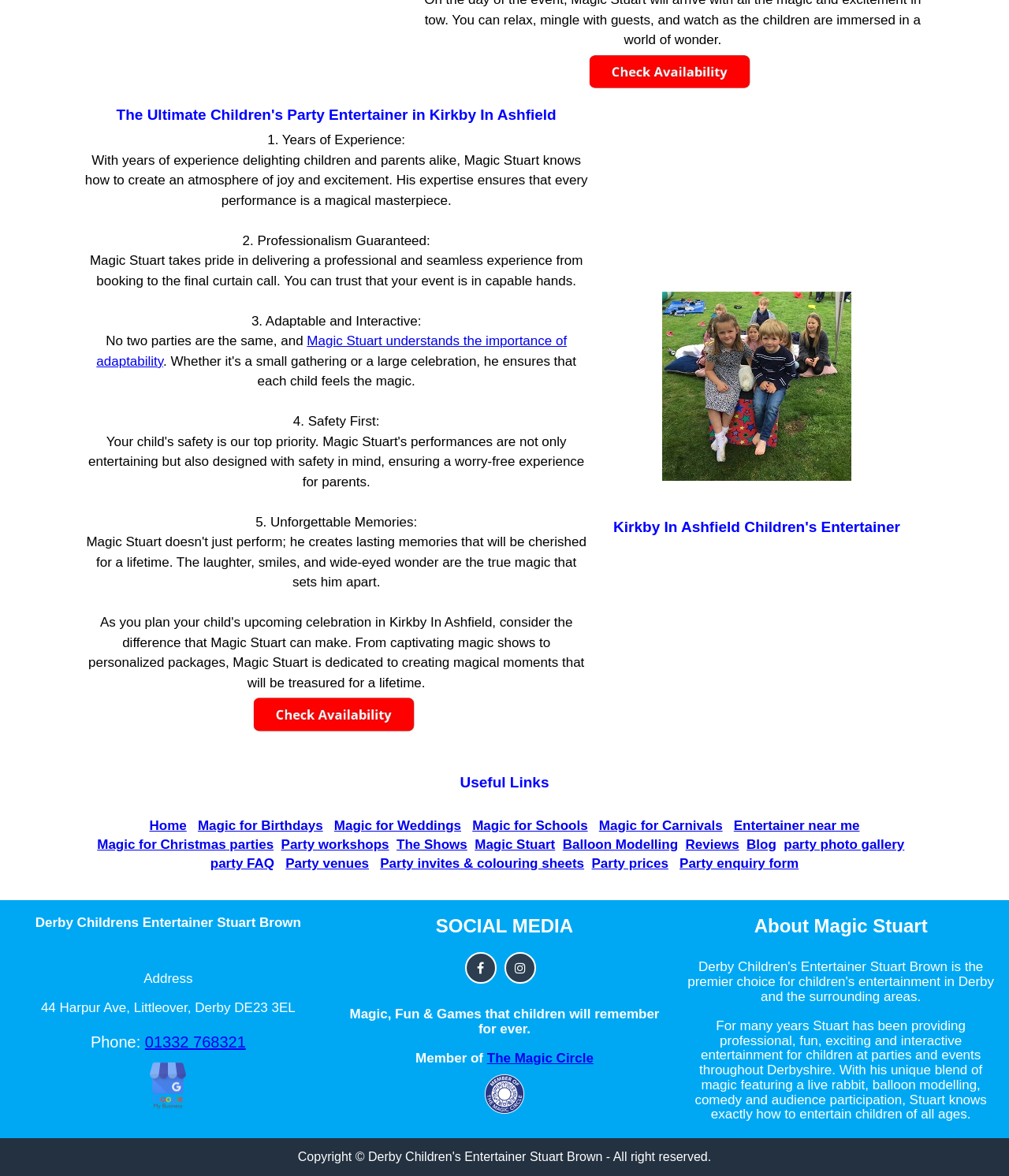Locate the bounding box coordinates of the area you need to click to fulfill this instruction: 'Get 'Party prices''. The coordinates must be in the form of four float numbers ranging from 0 to 1: [left, top, right, bottom].

[0.586, 0.728, 0.662, 0.741]